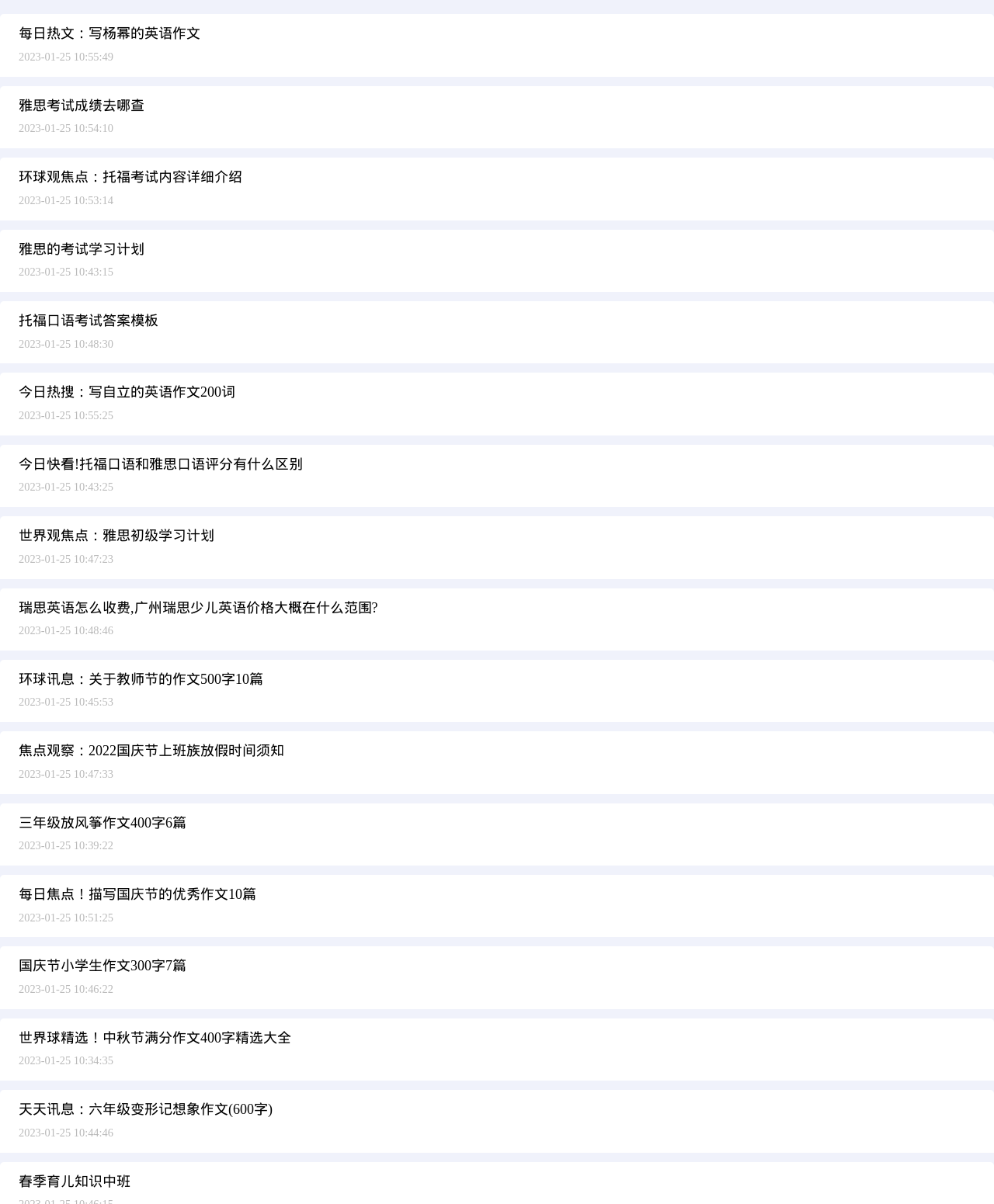Please determine the bounding box coordinates of the area that needs to be clicked to complete this task: 'Read the introduction to TOEFL exam content'. The coordinates must be four float numbers between 0 and 1, formatted as [left, top, right, bottom].

[0.0, 0.131, 1.0, 0.183]